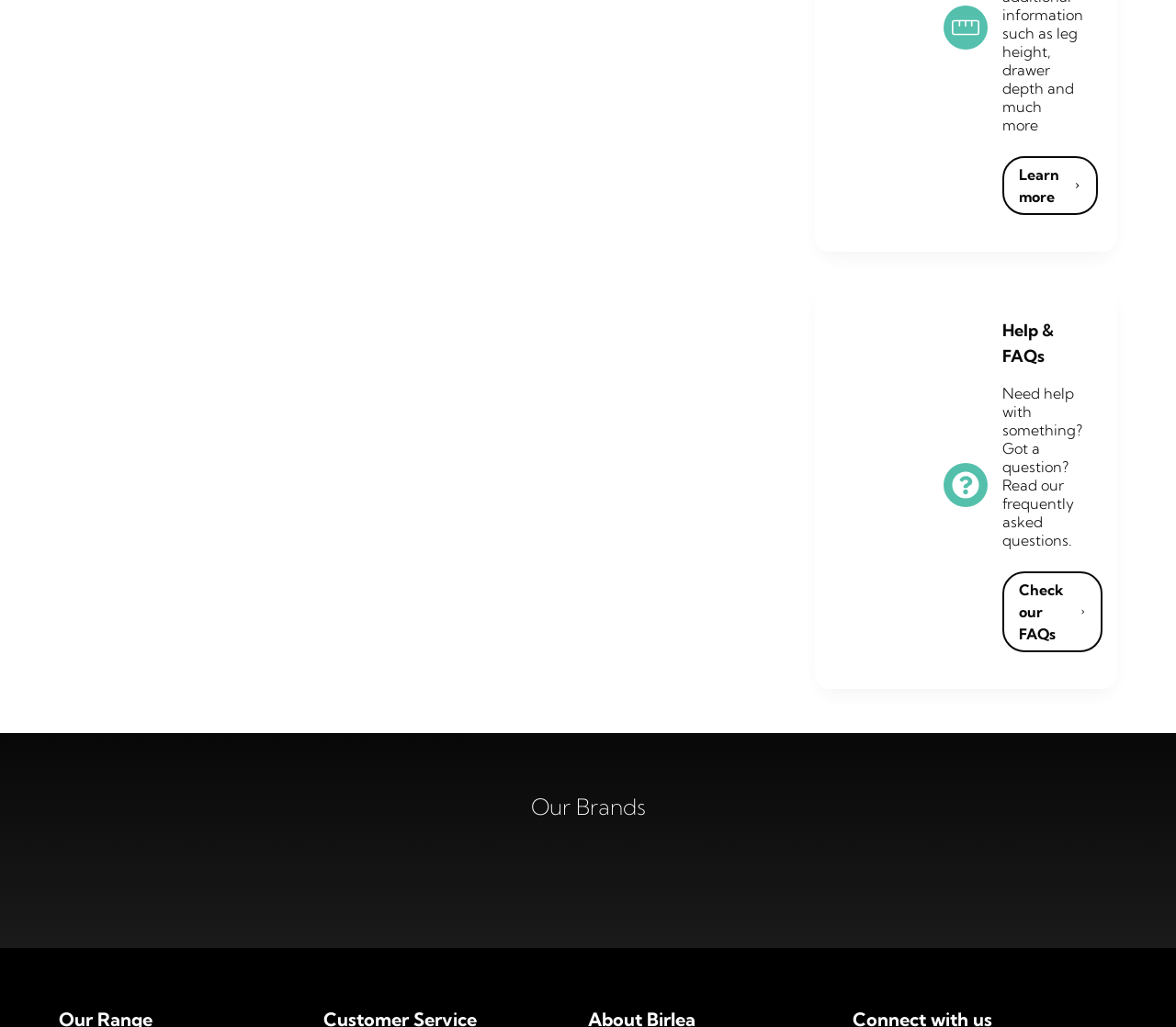Please determine the bounding box coordinates for the element that should be clicked to follow these instructions: "Click on the 'Help & FAQs' link".

[0.799, 0.03, 0.882, 0.05]